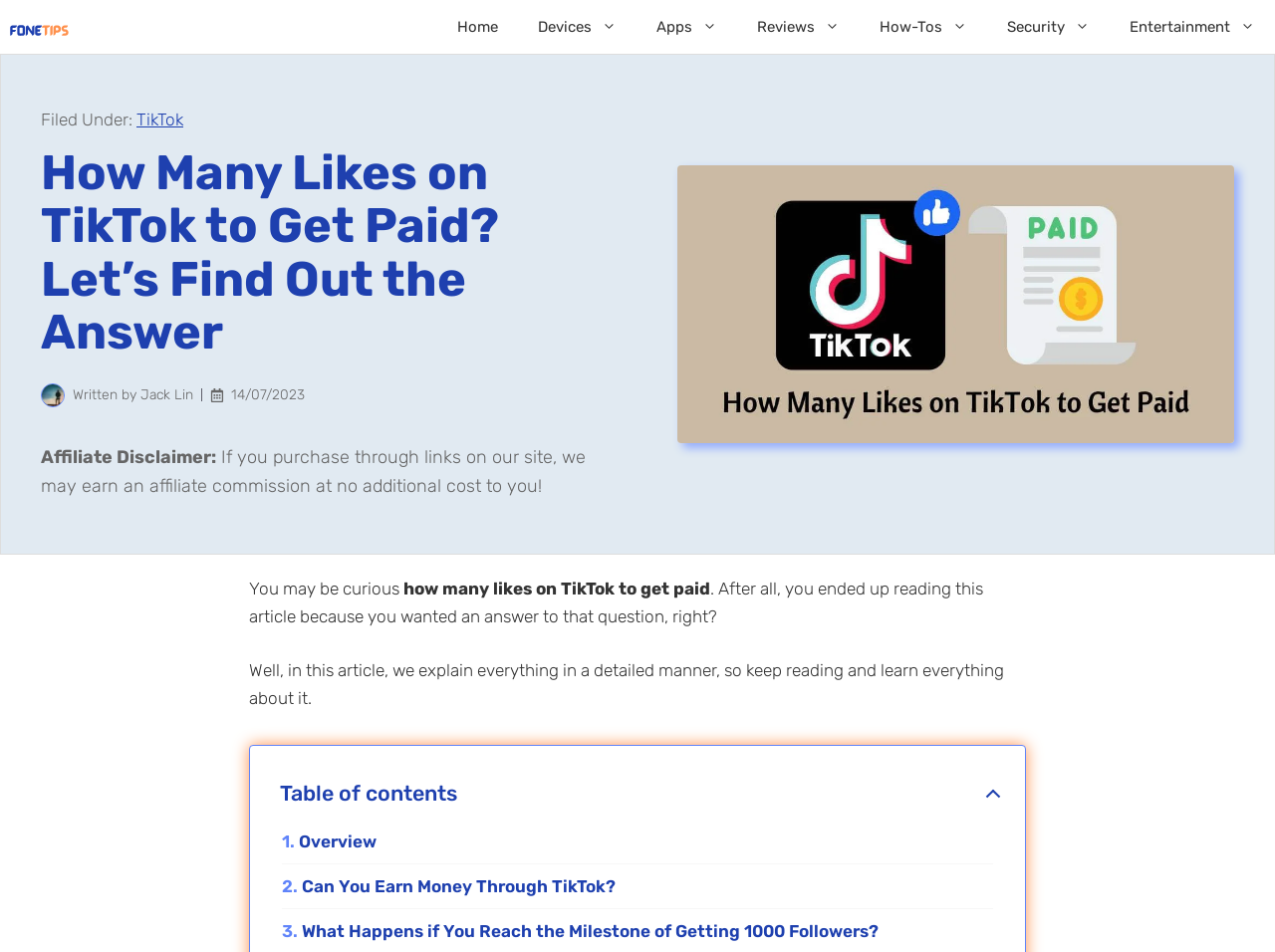Determine the bounding box coordinates of the clickable element to achieve the following action: 'read the article written by Jack Lin'. Provide the coordinates as four float values between 0 and 1, formatted as [left, top, right, bottom].

[0.057, 0.406, 0.152, 0.423]